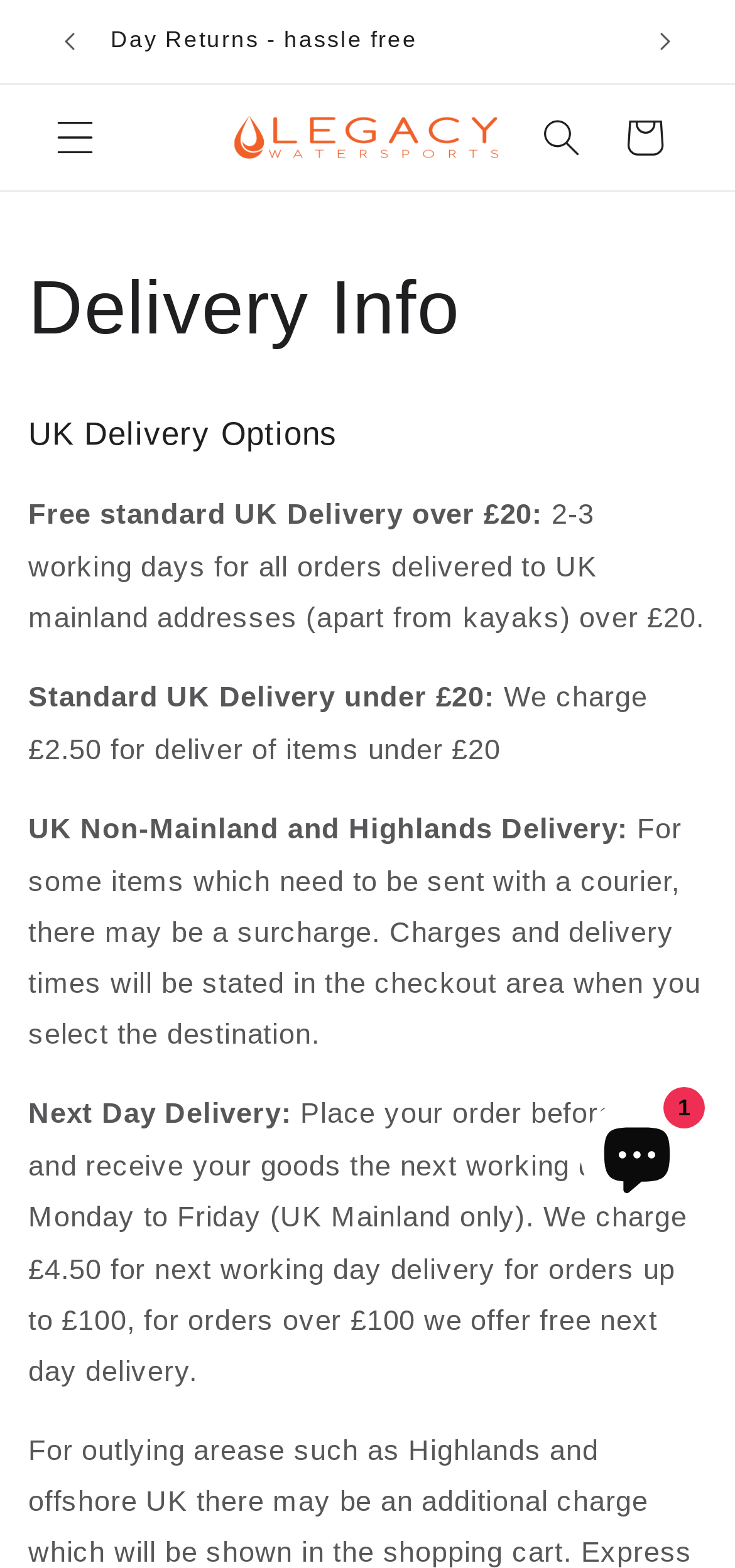What is the next day delivery option available for?
Carefully analyze the image and provide a detailed answer to the question.

The webpage mentions 'Place your order before 2pm and receive your goods the next working day, Monday to Friday (UK Mainland only)', indicating that the next day delivery option is available for UK Mainland only.